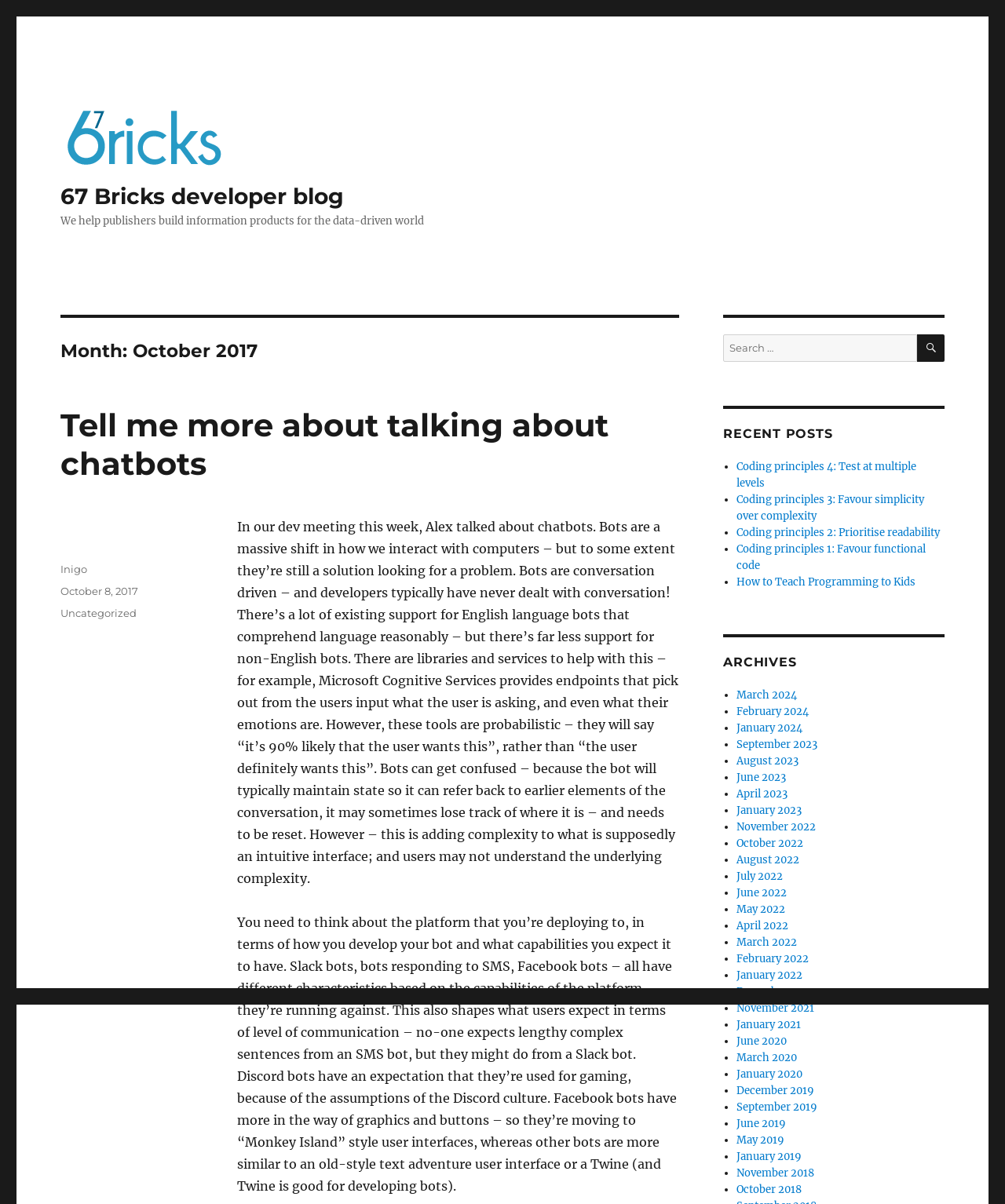Offer an in-depth caption of the entire webpage.

The webpage is a blog post from October 2017 on the 67 Bricks developer blog. At the top, there is a link to the blog's homepage, accompanied by a small image. Below this, there is a brief description of the blog's purpose, which is to help publishers build information products for the data-driven world.

The main content of the page is a blog post titled "Tell me more about talking about chatbots." The post discusses the concept of chatbots, their limitations, and the challenges of developing them. The text is divided into several paragraphs, with a link to the post's title at the top.

On the right side of the page, there is a search bar with a search button. Below this, there is a section titled "RECENT POSTS" that lists several recent blog posts with links to each one. Further down, there is a section titled "ARCHIVES" that lists links to blog posts from various months and years, organized in a bulleted list.

At the bottom of the page, there is a footer section that includes information about the post's author, Inigo, and the date it was posted, October 8, 2017. There are also links to categories and tags related to the post.